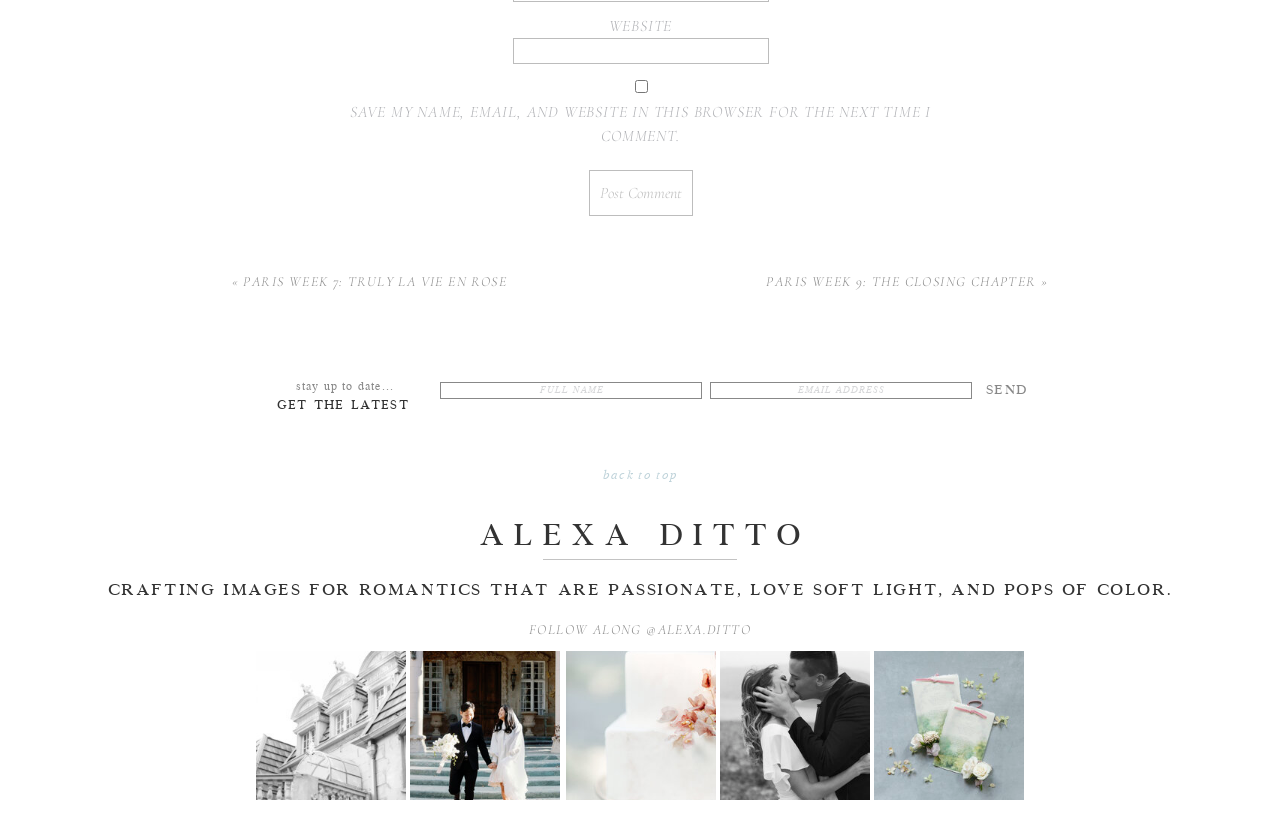Please predict the bounding box coordinates of the element's region where a click is necessary to complete the following instruction: "Post a comment". The coordinates should be represented by four float numbers between 0 and 1, i.e., [left, top, right, bottom].

[0.46, 0.206, 0.541, 0.262]